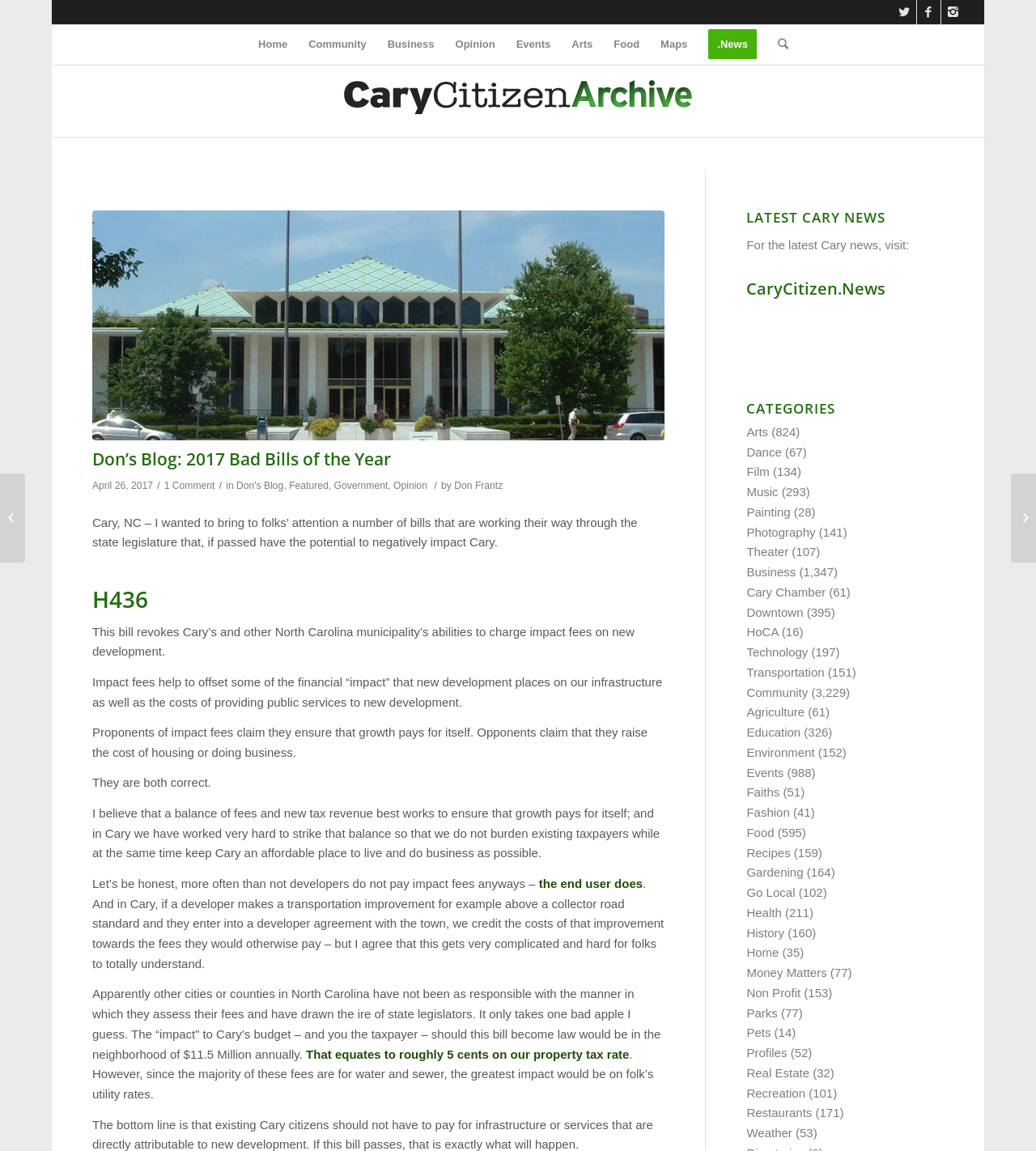Can you find the bounding box coordinates for the element that needs to be clicked to execute this instruction: "view director profile"? The coordinates should be given as four float numbers between 0 and 1, i.e., [left, top, right, bottom].

None